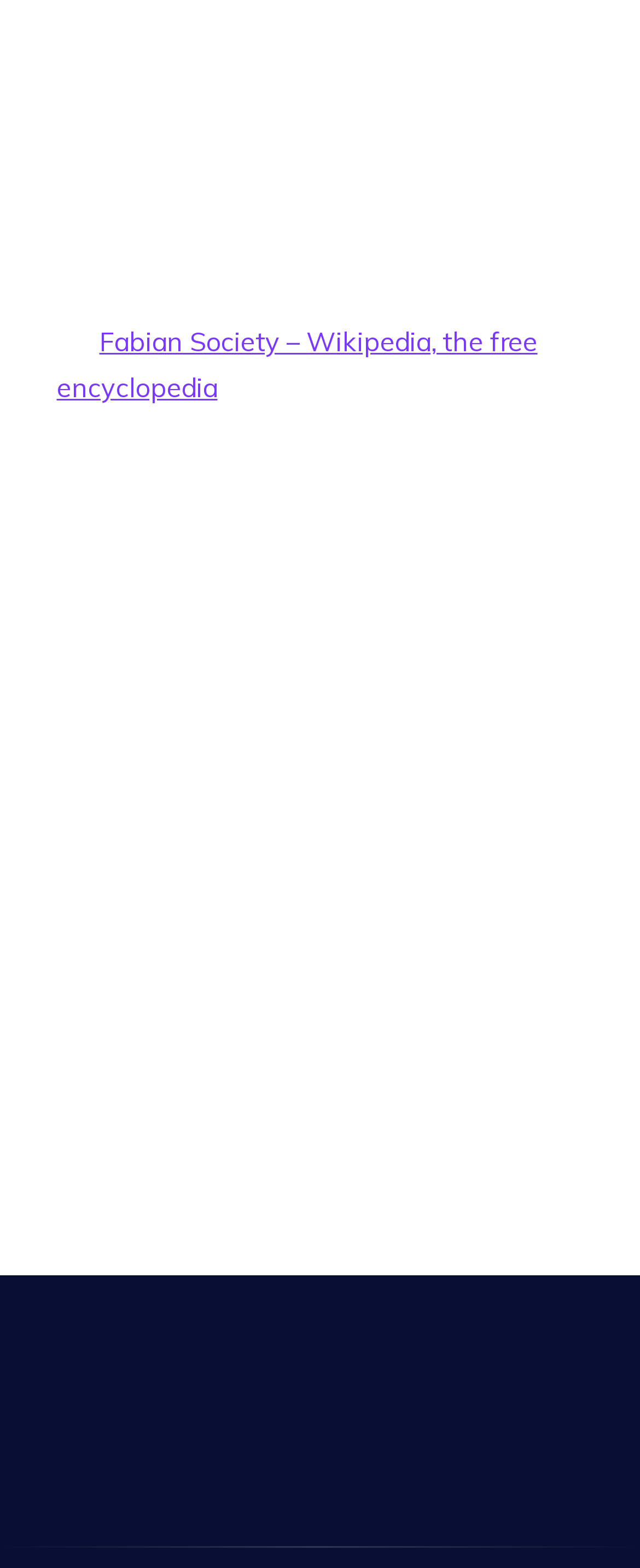Locate the bounding box coordinates of the clickable element to fulfill the following instruction: "Learn about Reformism". Provide the coordinates as four float numbers between 0 and 1 in the format [left, top, right, bottom].

[0.168, 0.474, 0.832, 0.534]